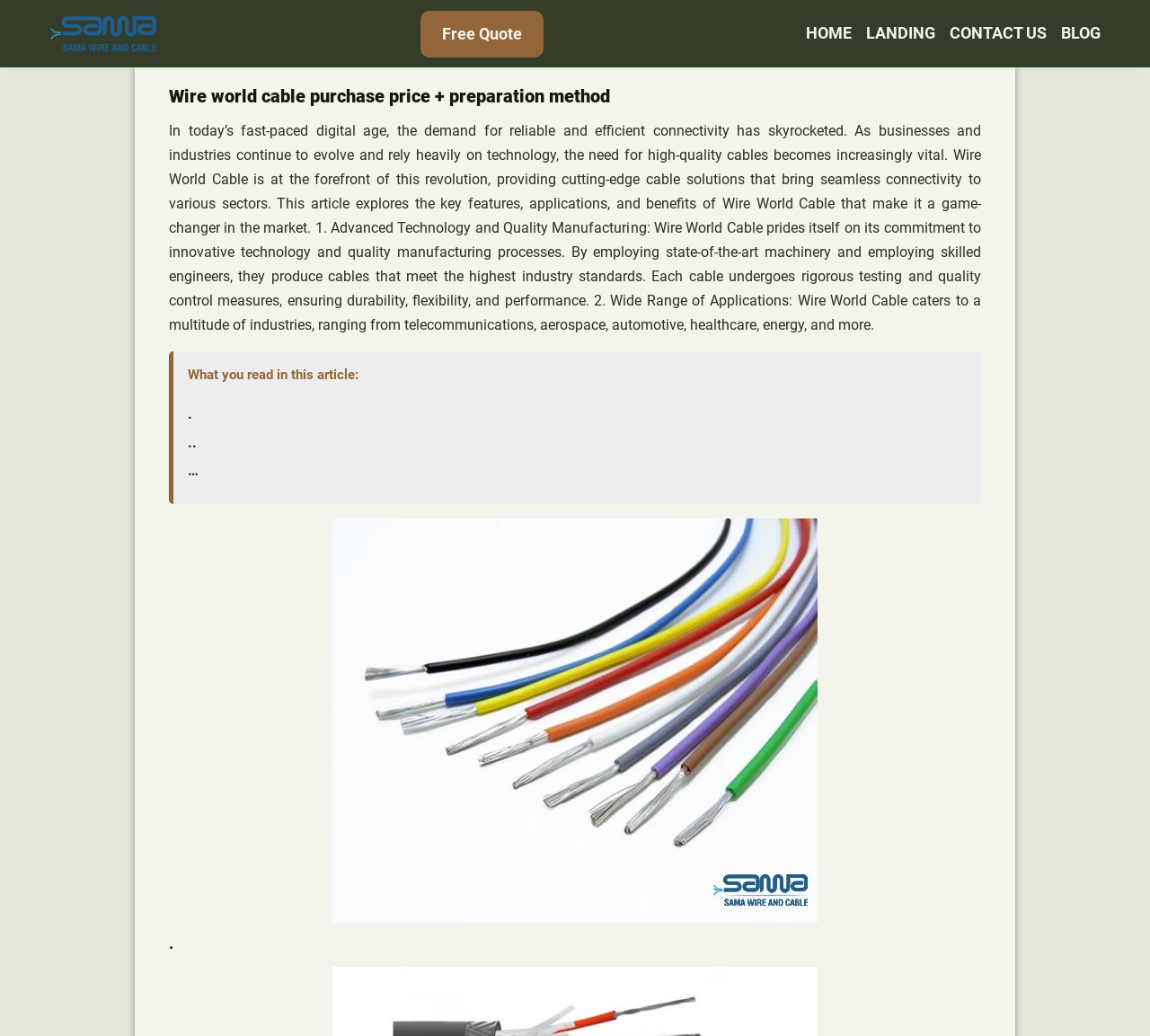Locate the bounding box for the described UI element: "Free Quote". Ensure the coordinates are four float numbers between 0 and 1, formatted as [left, top, right, bottom].

[0.365, 0.01, 0.472, 0.055]